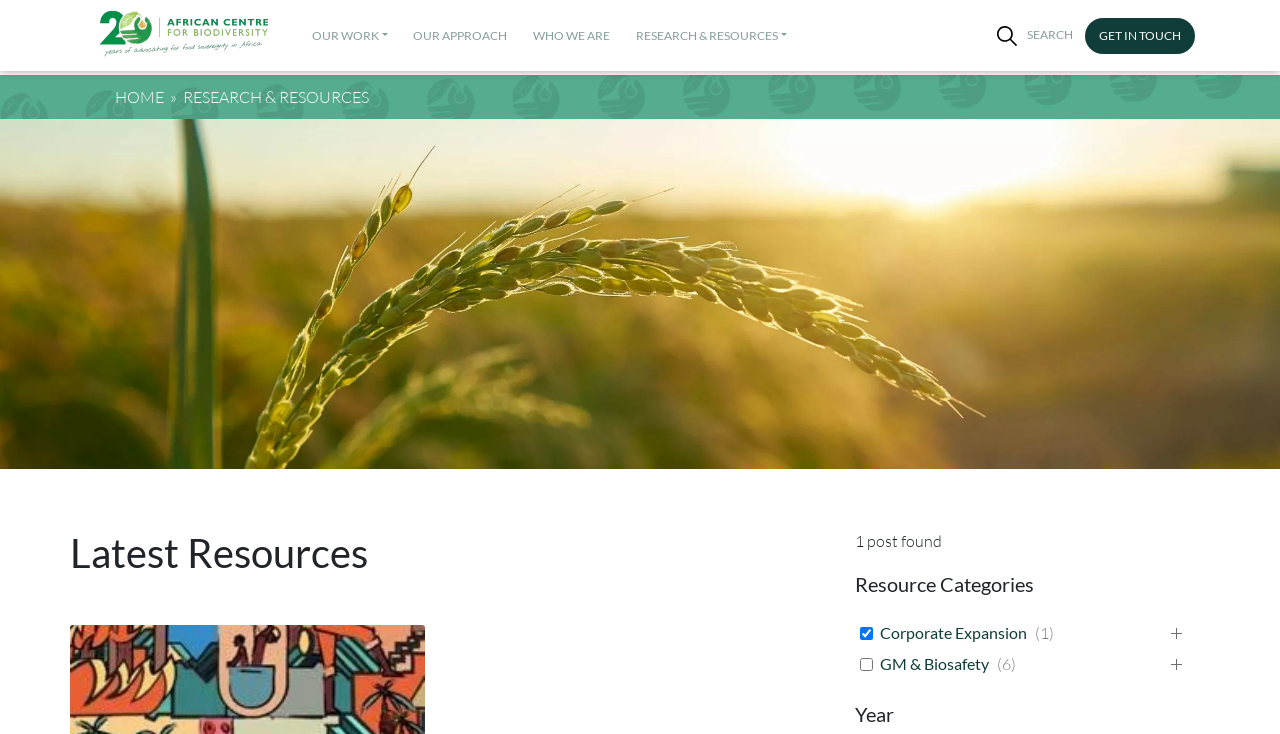What is the name of the organization?
Provide a well-explained and detailed answer to the question.

Based on the webpage, I can see the logo of the organization at the top left corner, which is labeled as 'AC Bio logo'. This suggests that the organization is the African Centre For Biodiversity.